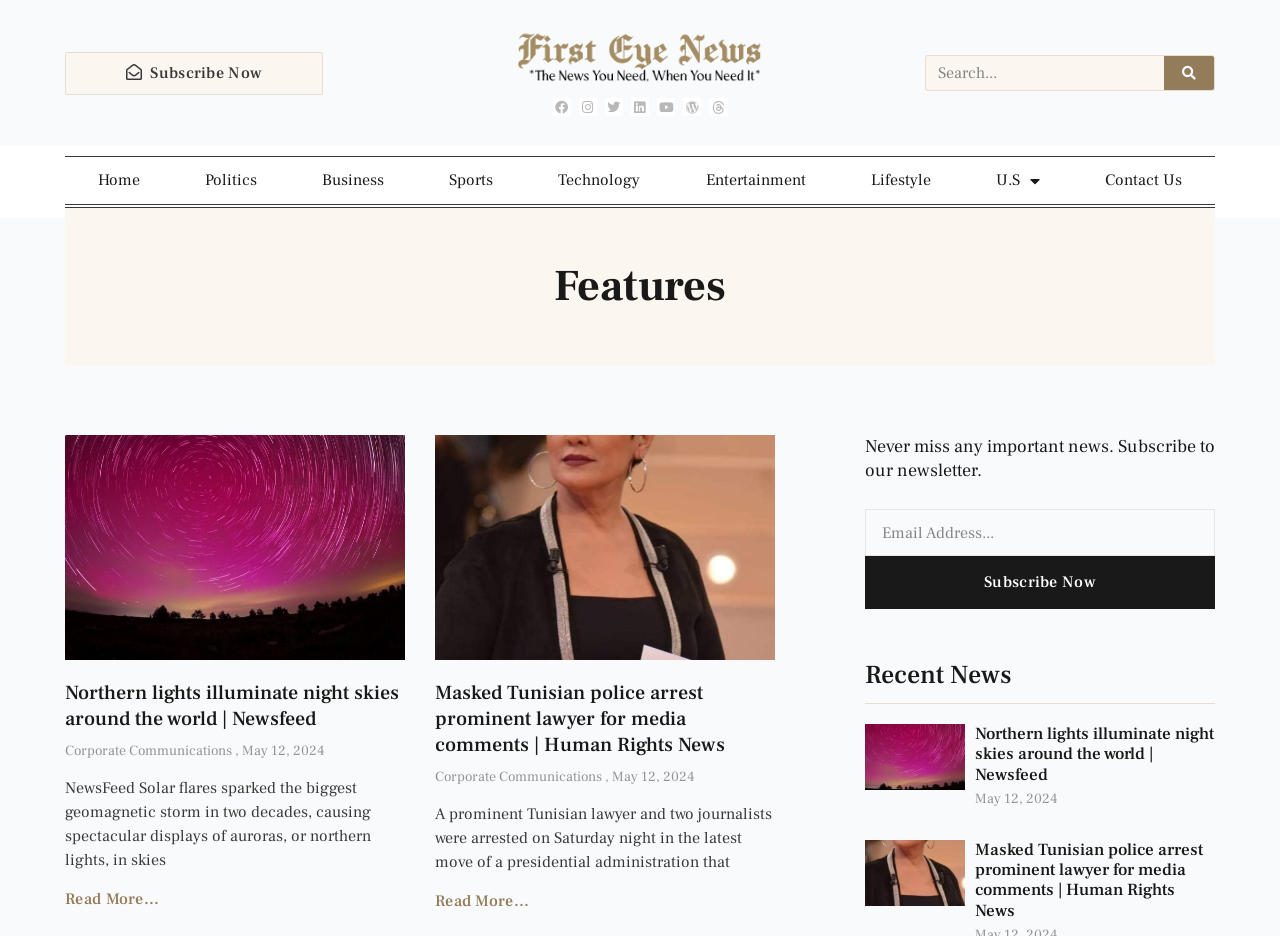Provide a comprehensive caption for the webpage.

The webpage is titled "Features - First Eye News" and has a prominent header section at the top with several links, including "Subscribe Now", social media links, and a search bar. Below the header, there are two rows of links, with the top row featuring categories such as "Home", "Politics", "Business", and "Sports", and the bottom row featuring more specific topics like "U.S" and "Contact Us".

The main content of the page is divided into three columns. The left column features a series of news articles, each with a heading, a brief summary, and a "Read more" link. The articles are stacked vertically, with the most recent one at the top. The headings of the articles include "Northern lights illuminate night skies around the world | Newsfeed" and "Masked Tunisian police arrest prominent lawyer for media comments | Human Rights News".

The middle column appears to be empty, while the right column features a section titled "Recent News" with a series of news articles similar to those in the left column. Below this section, there is a call-to-action to subscribe to a newsletter, with a text box to enter an email address and a "Subscribe Now" button.

Throughout the page, there are several images, including icons for social media links and a logo for the "Threads" platform. The overall layout is organized, with clear headings and concise text, making it easy to navigate and find specific content.